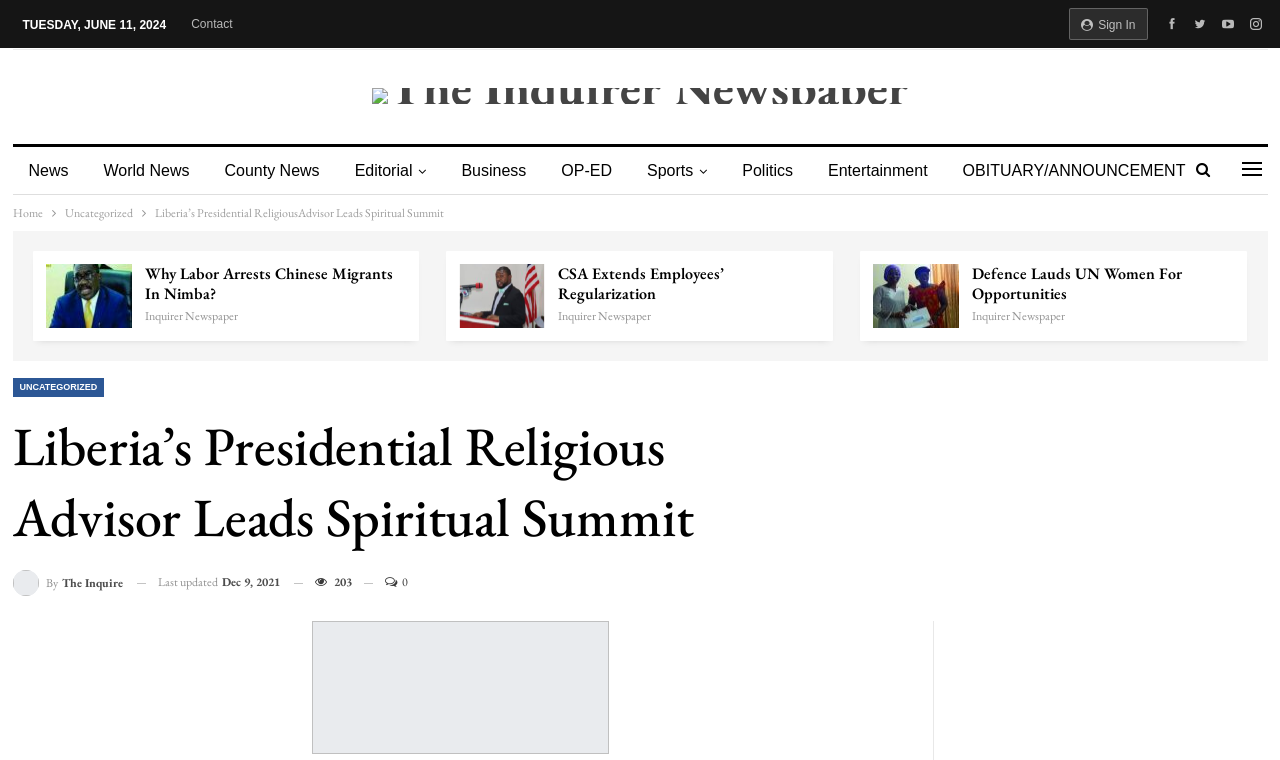What is the name of the newspaper?
Look at the image and respond with a one-word or short-phrase answer.

The Inquirer Newspaper